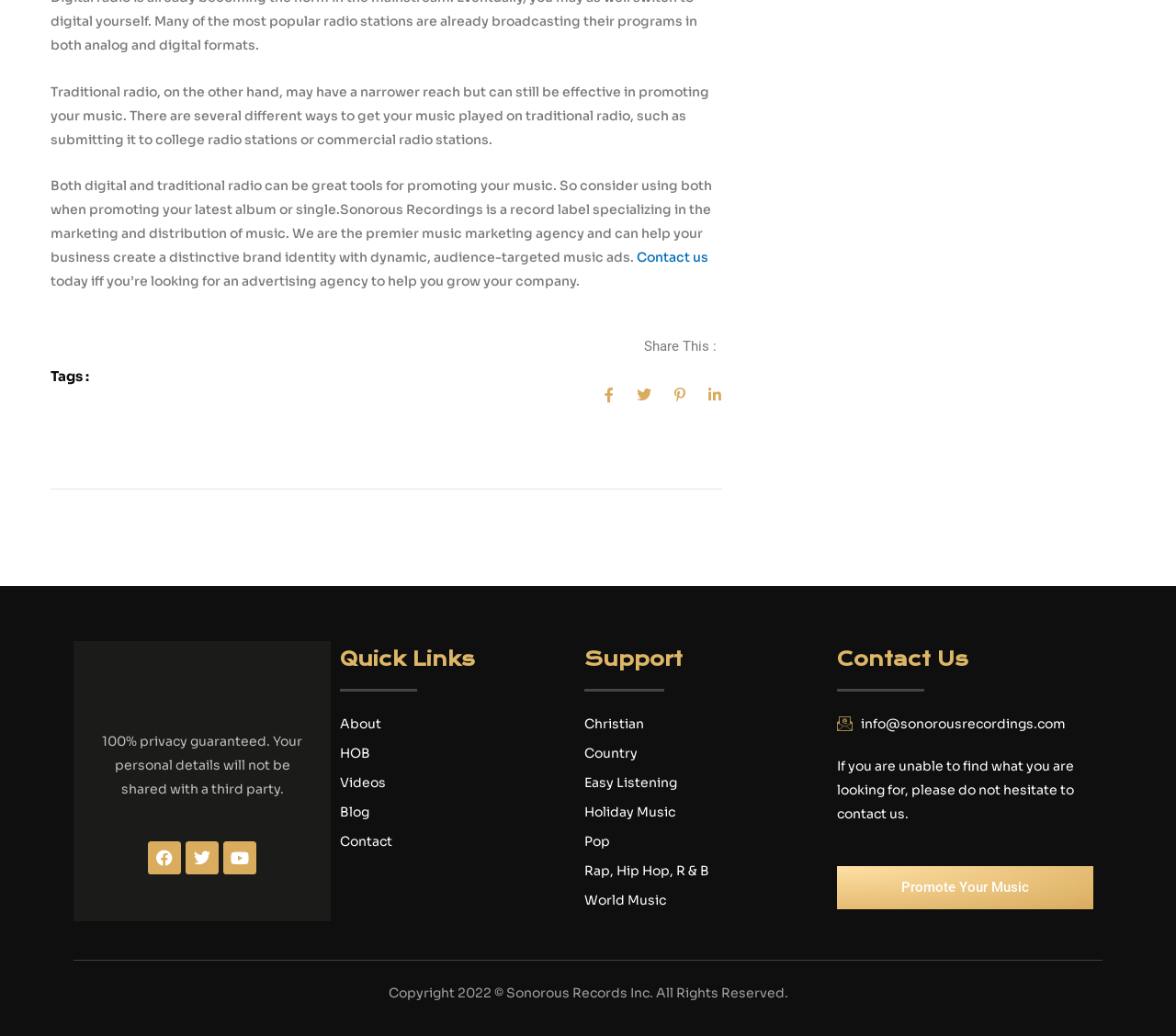Find the bounding box of the web element that fits this description: "Easy Listening".

[0.497, 0.743, 0.696, 0.766]